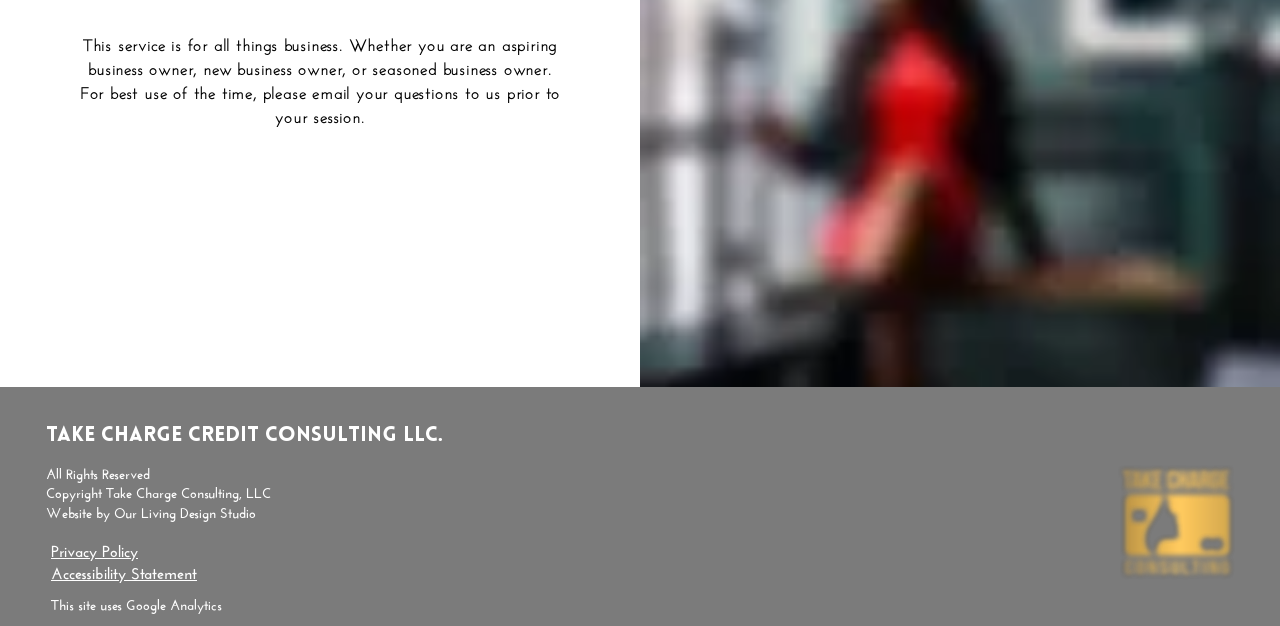Please answer the following question using a single word or phrase: 
How many social media platforms are linked on this page?

4